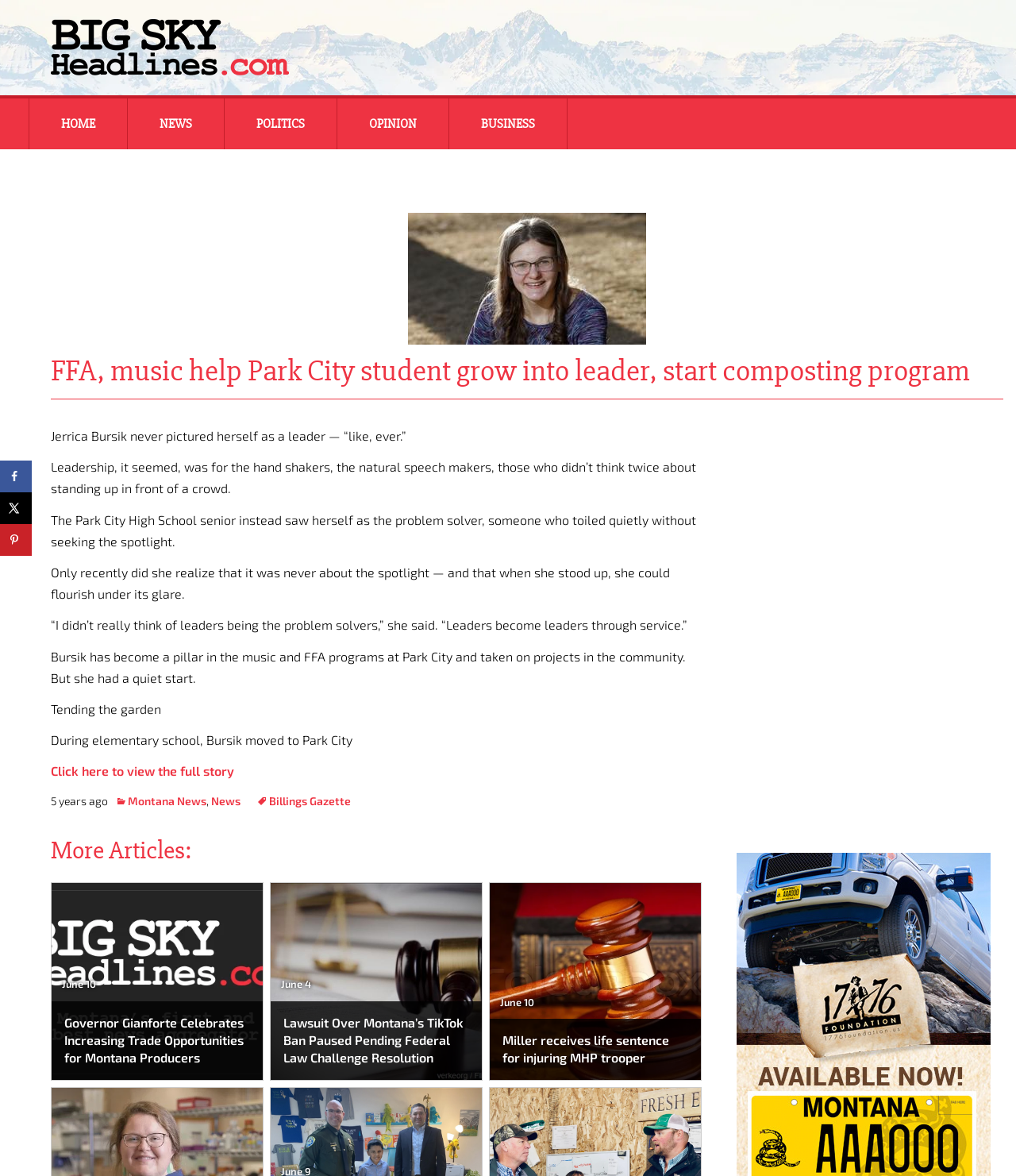Respond with a single word or phrase to the following question: What is the name of the high school Jerrica Bursik attends?

Park City High School